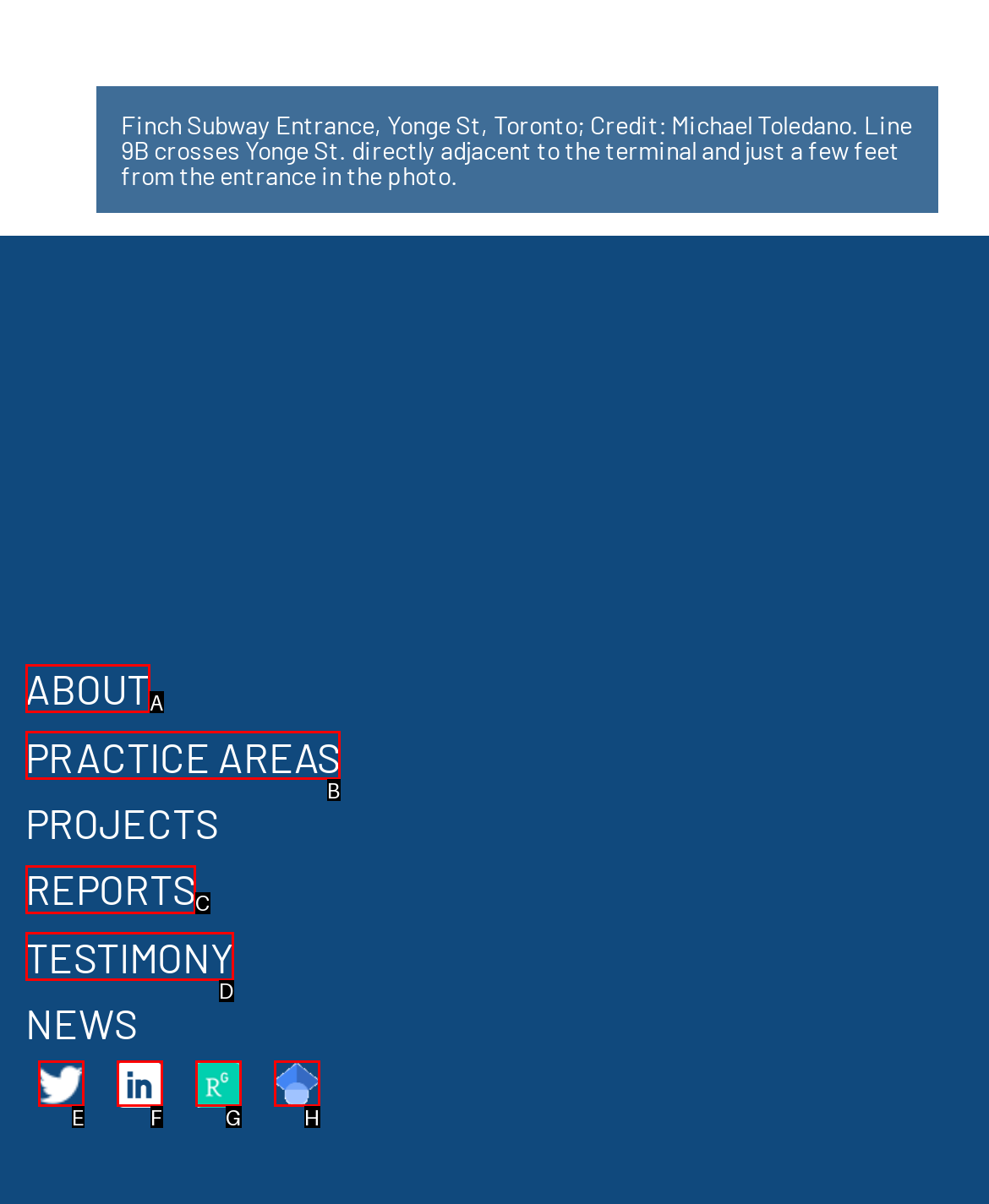From the choices given, find the HTML element that matches this description: LinkedIn. Answer with the letter of the selected option directly.

F